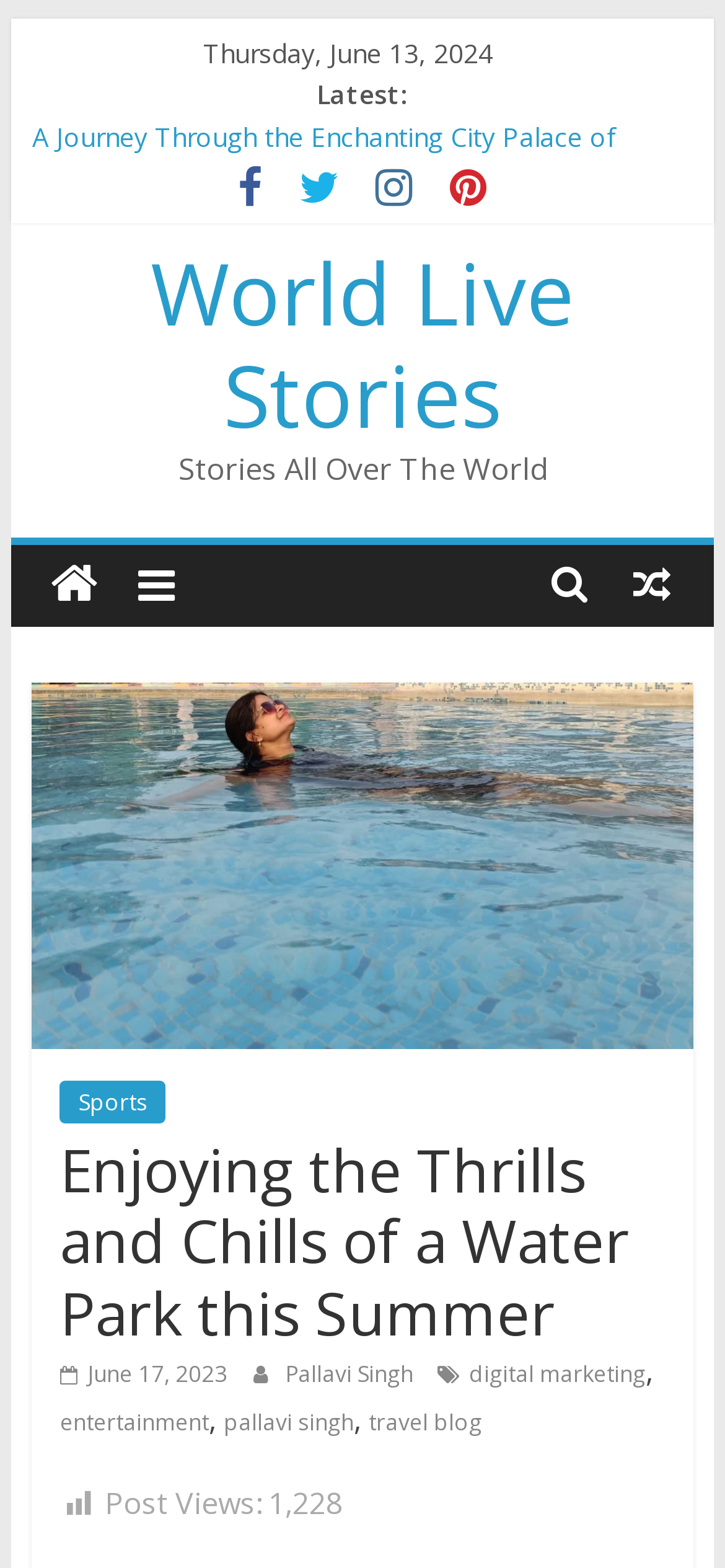Indicate the bounding box coordinates of the element that needs to be clicked to satisfy the following instruction: "Read about Ayodhya Ram Mandir". The coordinates should be four float numbers between 0 and 1, i.e., [left, top, right, bottom].

[0.044, 0.076, 0.893, 0.098]